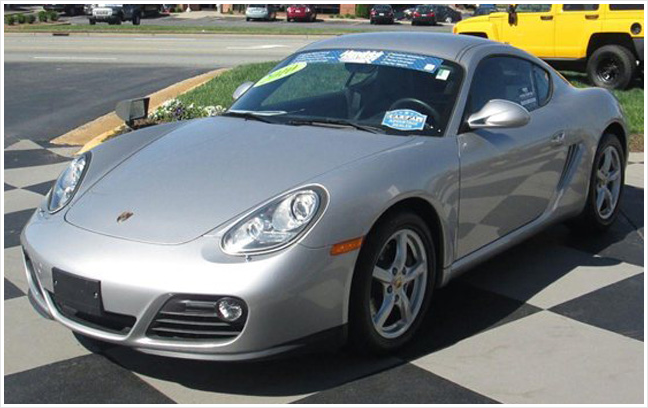Provide a one-word or one-phrase answer to the question:
How many doors does the Porsche Cayman have?

Two